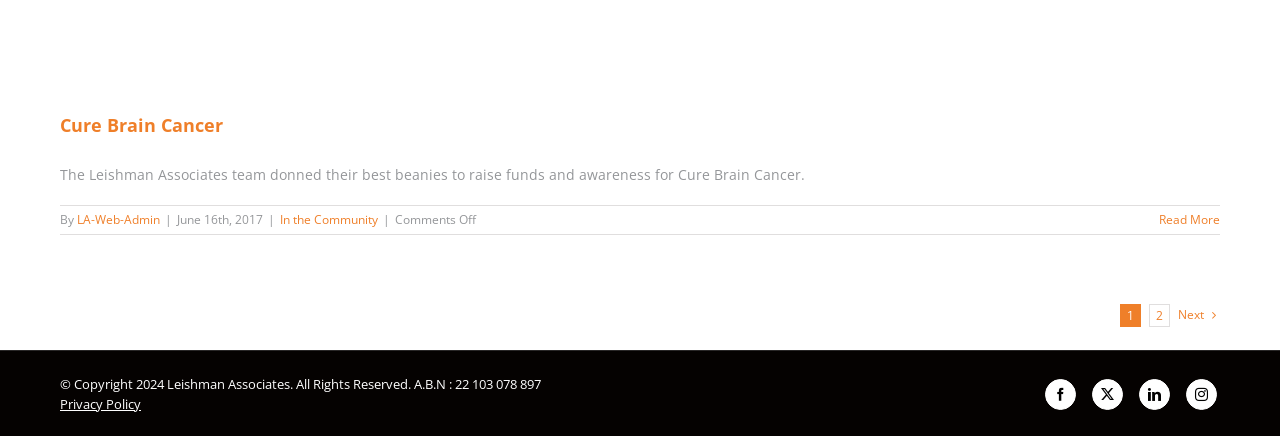Find the bounding box coordinates for the area that must be clicked to perform this action: "Change currency".

None